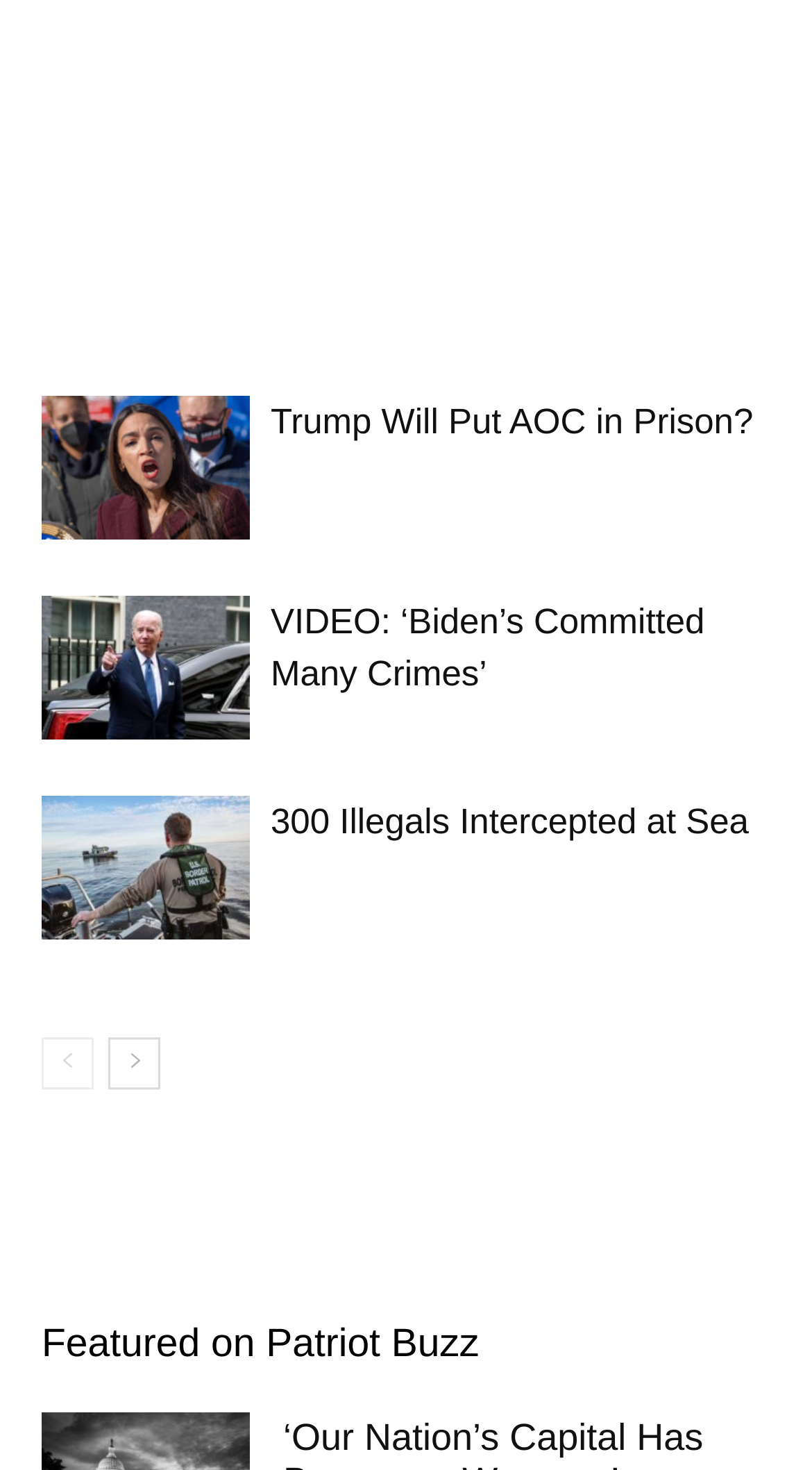How many articles are on this page?
Based on the image, answer the question with a single word or brief phrase.

3